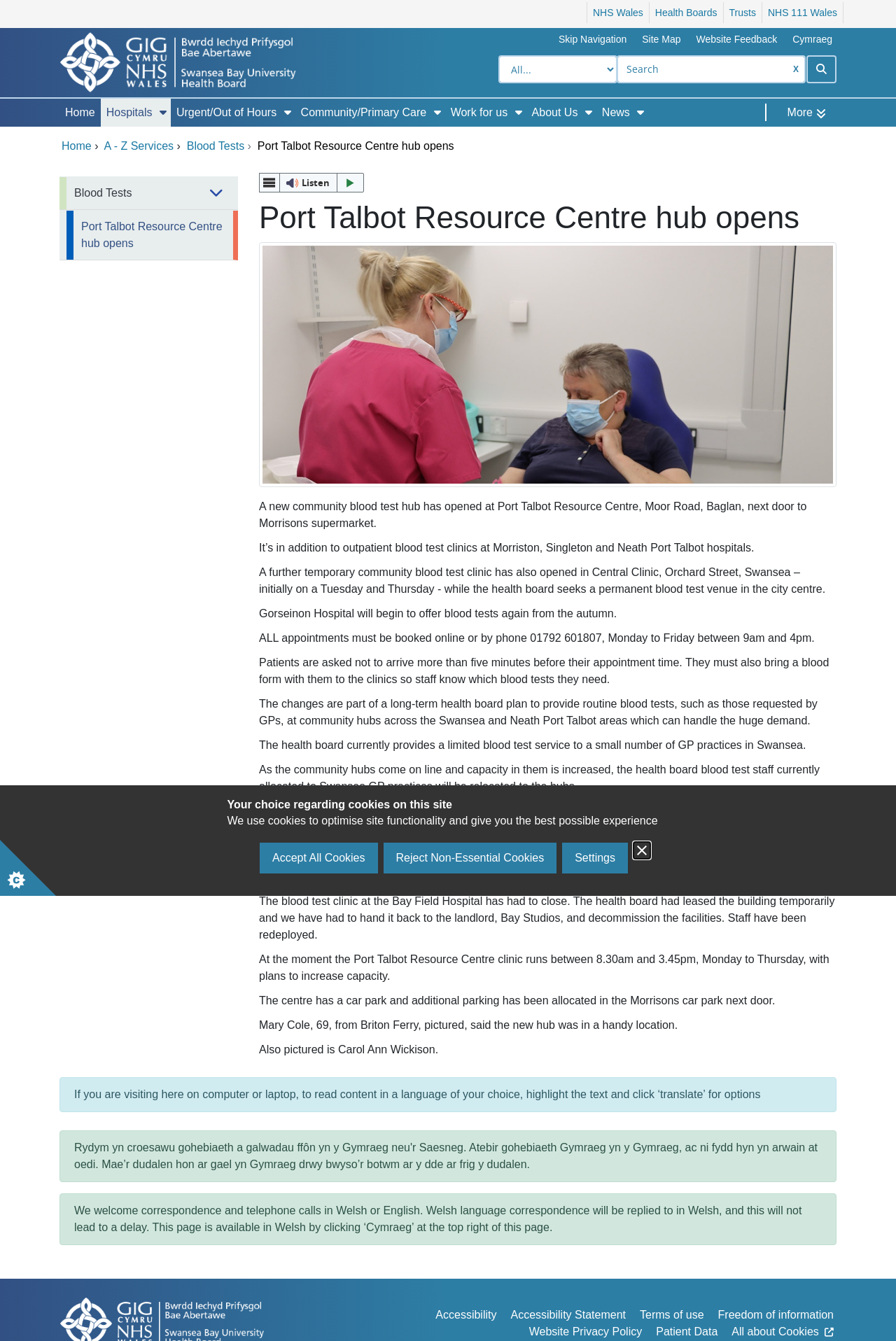Please reply to the following question using a single word or phrase: 
What is the new community blood test hub located at?

Port Talbot Resource Centre